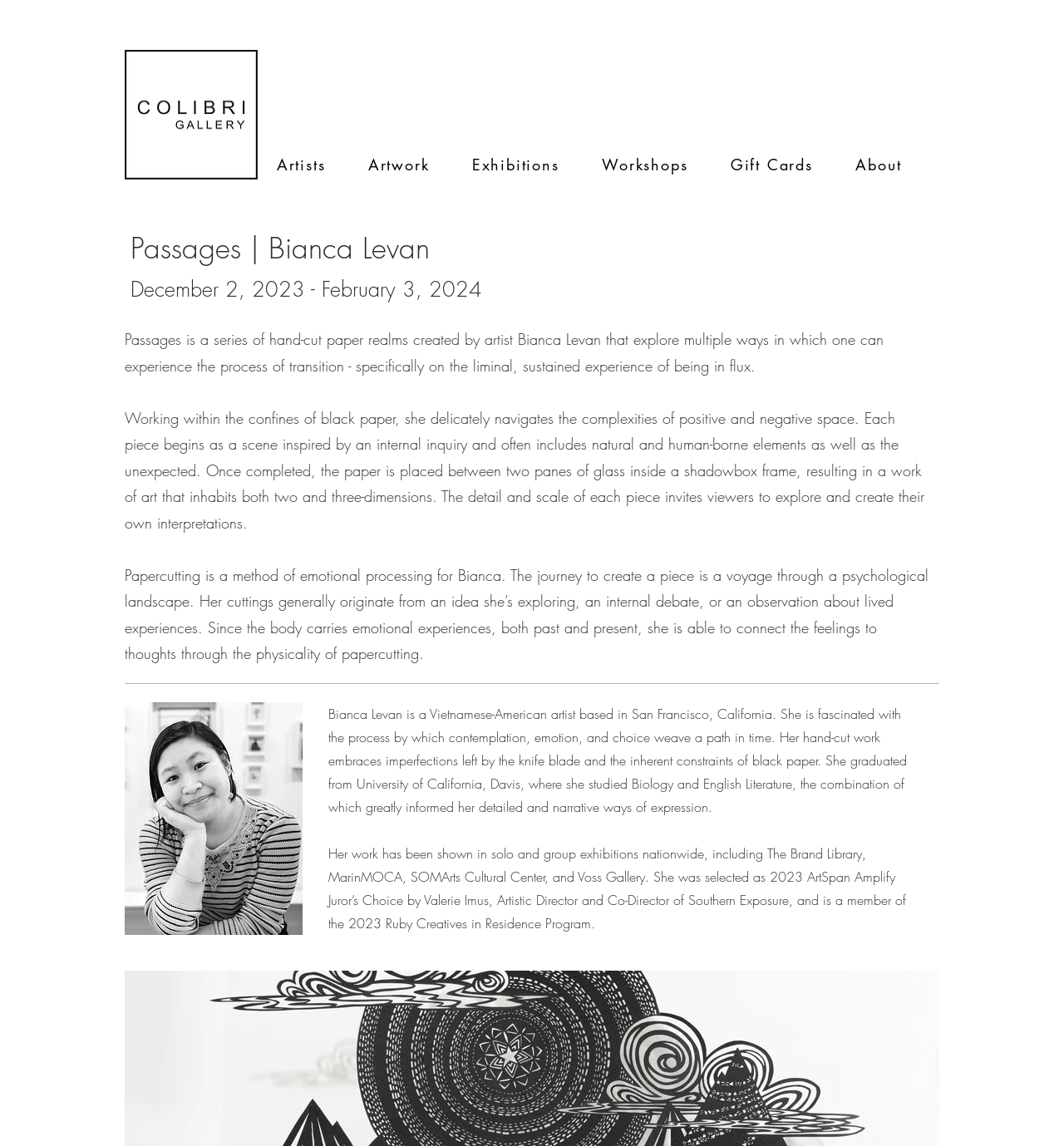Determine the bounding box coordinates for the UI element matching this description: "Gift Cards".

[0.67, 0.128, 0.781, 0.161]